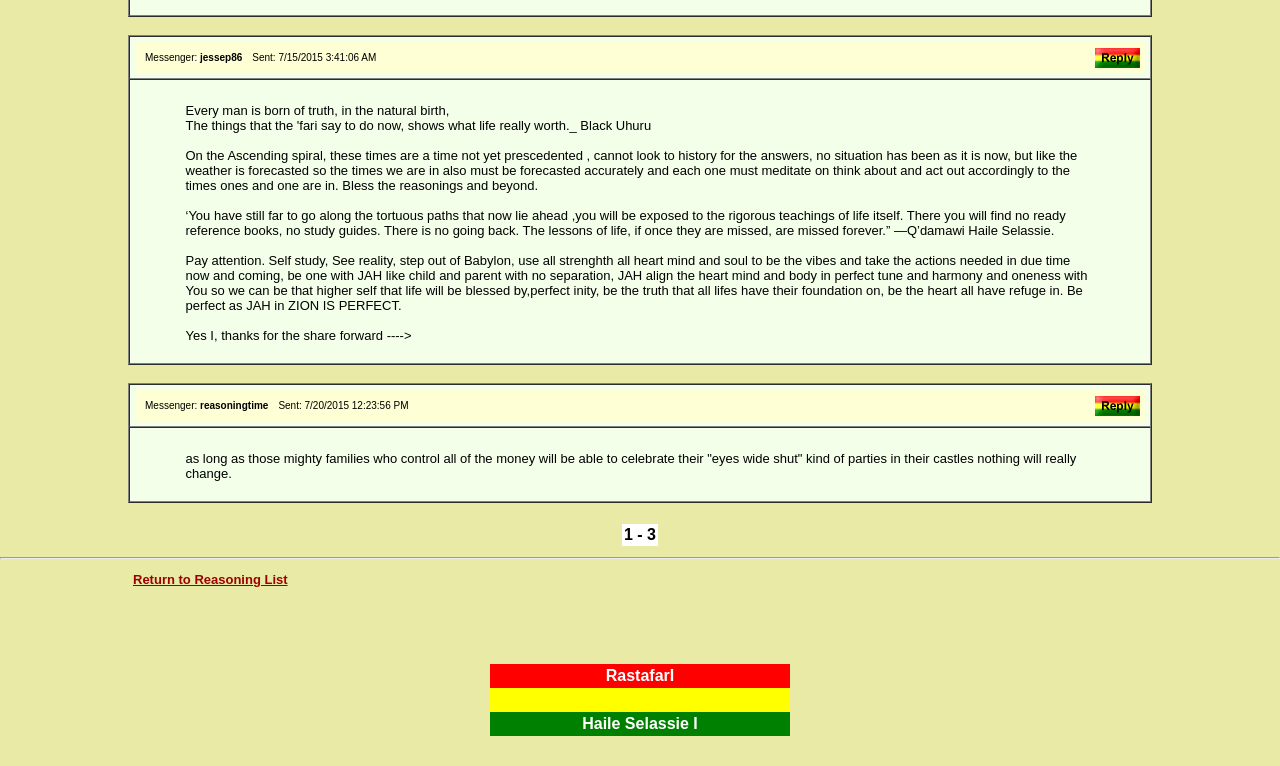Please give a one-word or short phrase response to the following question: 
How many messages are displayed on this webpage?

3